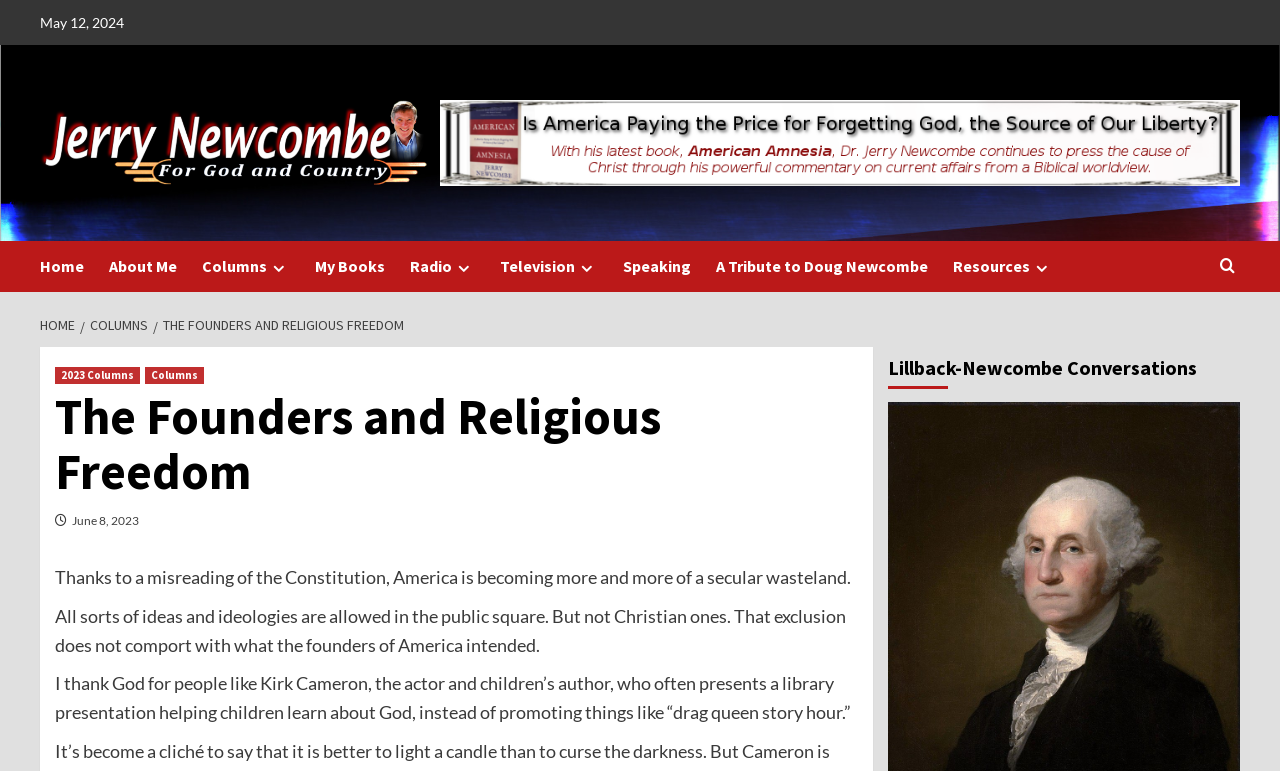Pinpoint the bounding box coordinates of the area that should be clicked to complete the following instruction: "View Jerry Newcombe's profile". The coordinates must be given as four float numbers between 0 and 1, i.e., [left, top, right, bottom].

[0.031, 0.128, 0.336, 0.243]